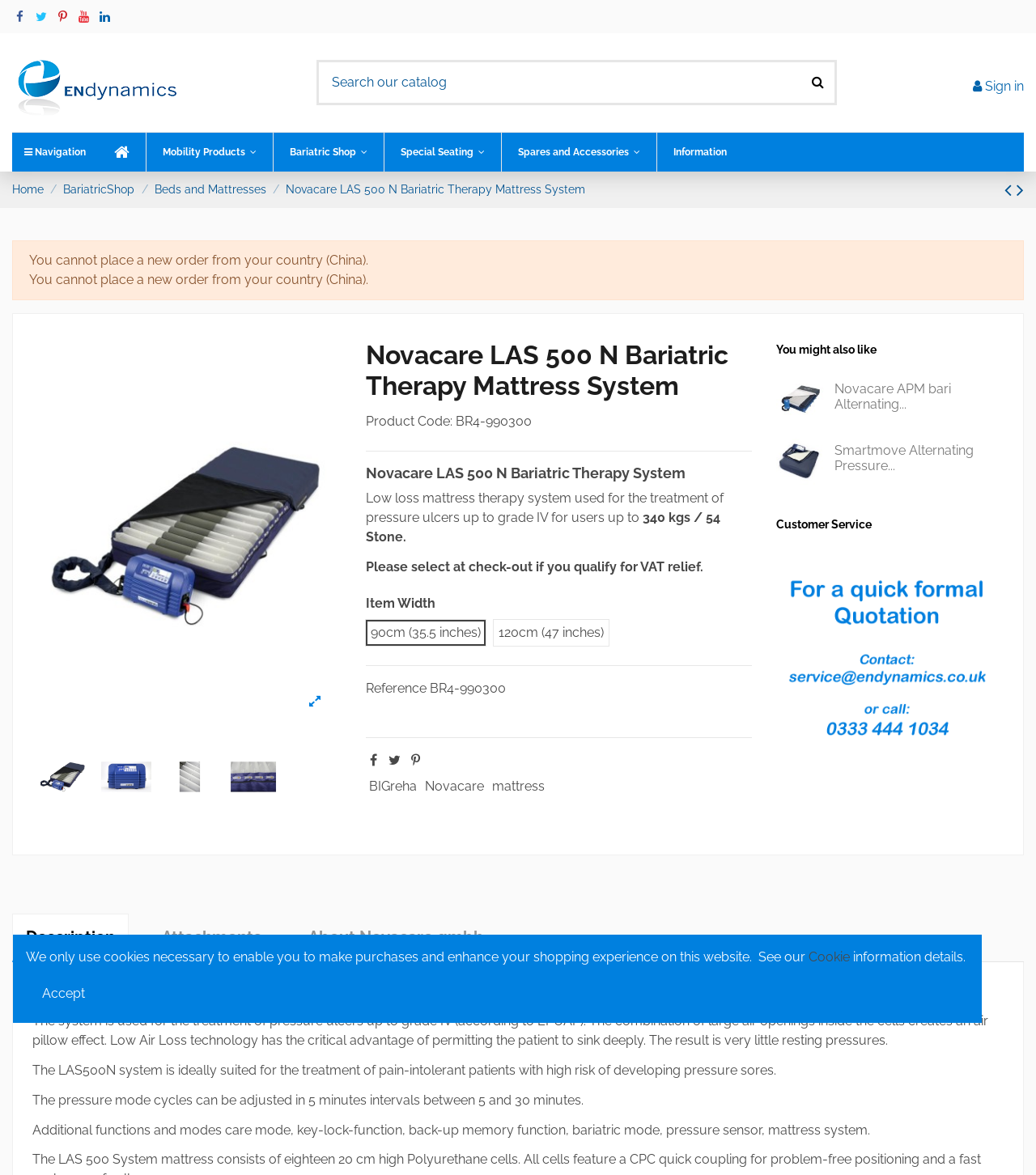Identify the bounding box coordinates of the clickable region required to complete the instruction: "Select 120cm width option". The coordinates should be given as four float numbers within the range of 0 and 1, i.e., [left, top, right, bottom].

[0.477, 0.527, 0.589, 0.549]